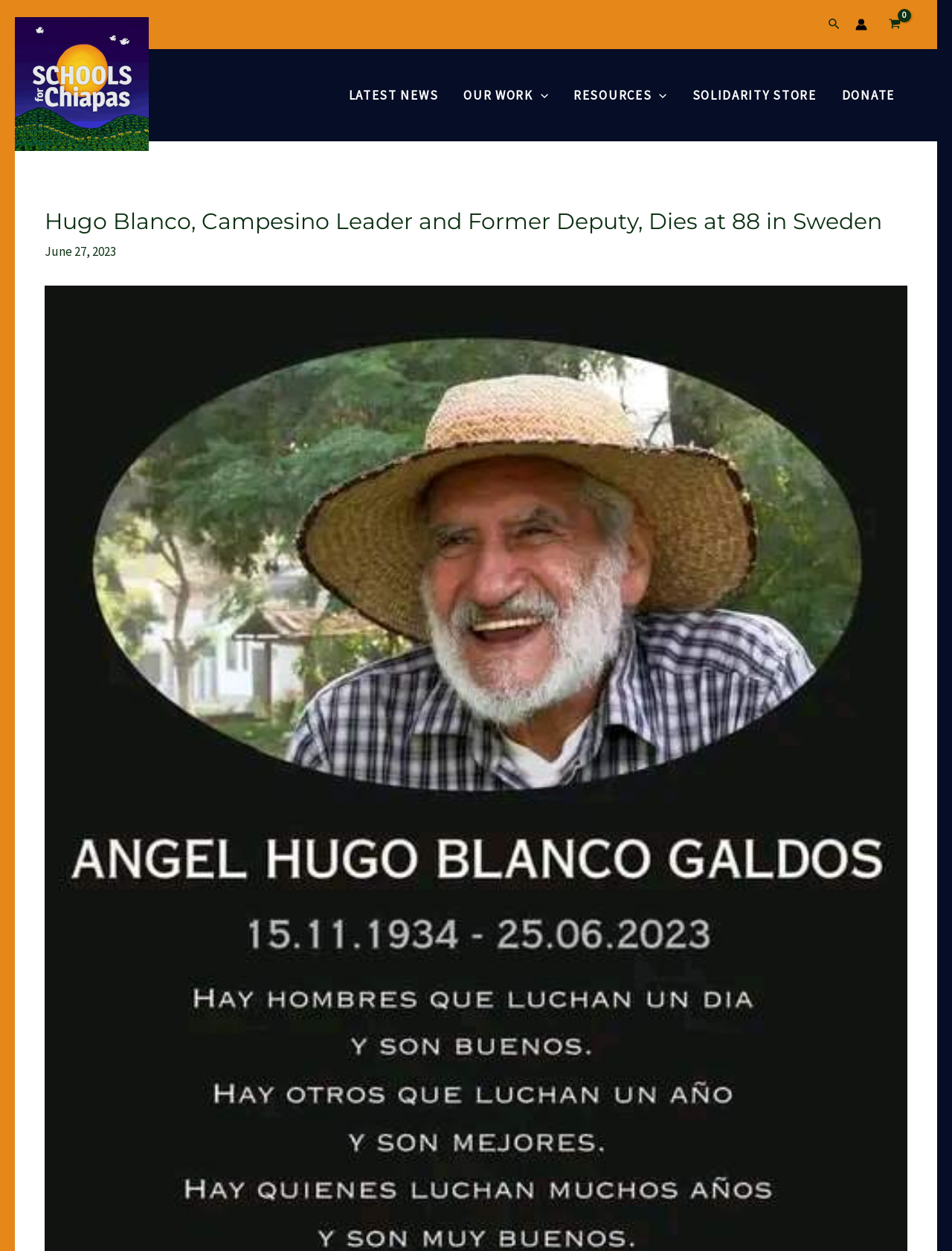Locate the bounding box coordinates of the UI element described by: "Resources". Provide the coordinates as four float numbers between 0 and 1, formatted as [left, top, right, bottom].

[0.589, 0.052, 0.714, 0.1]